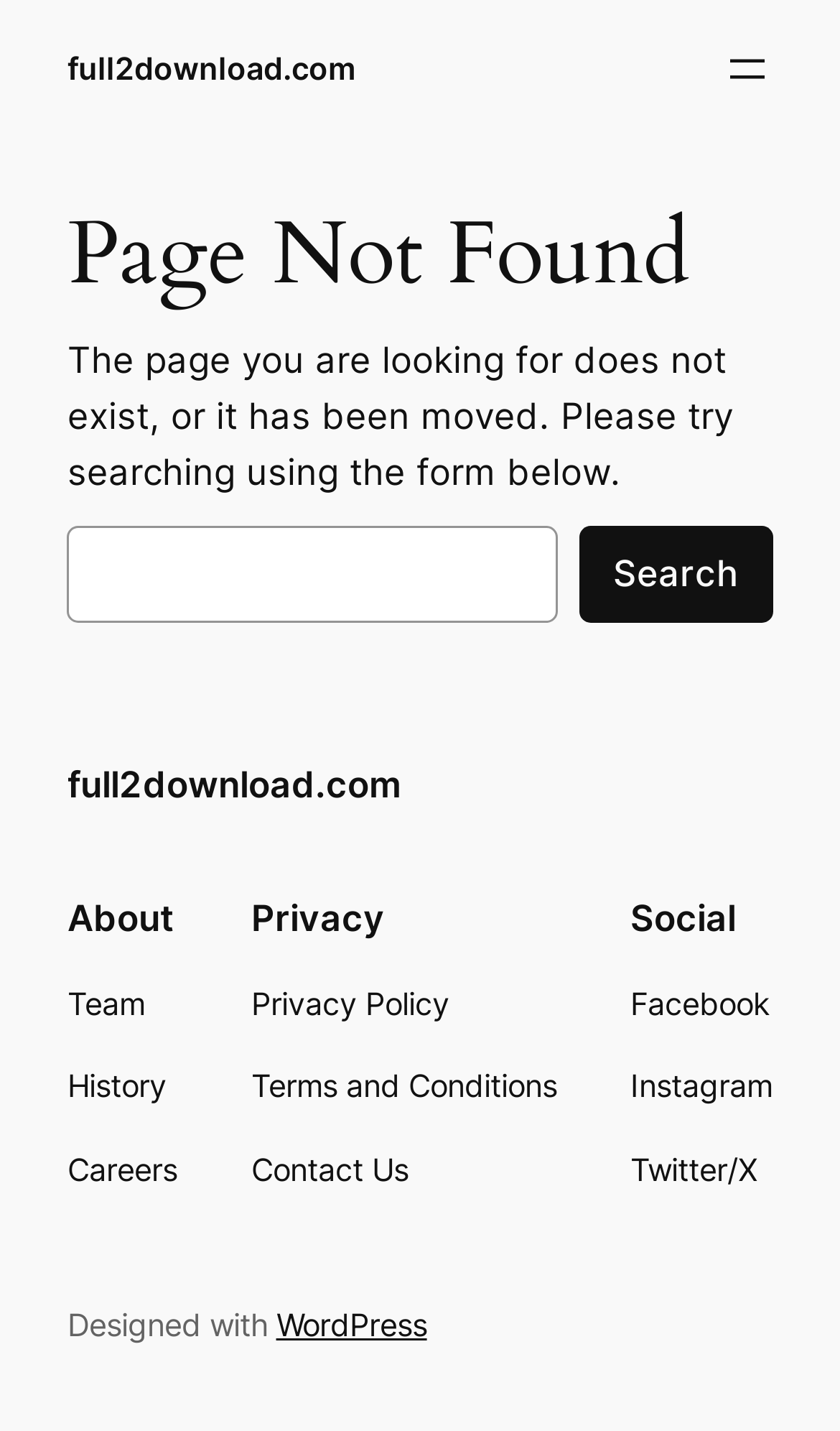Identify the bounding box coordinates for the UI element that matches this description: "parent_node: Search name="s"".

[0.08, 0.367, 0.664, 0.435]